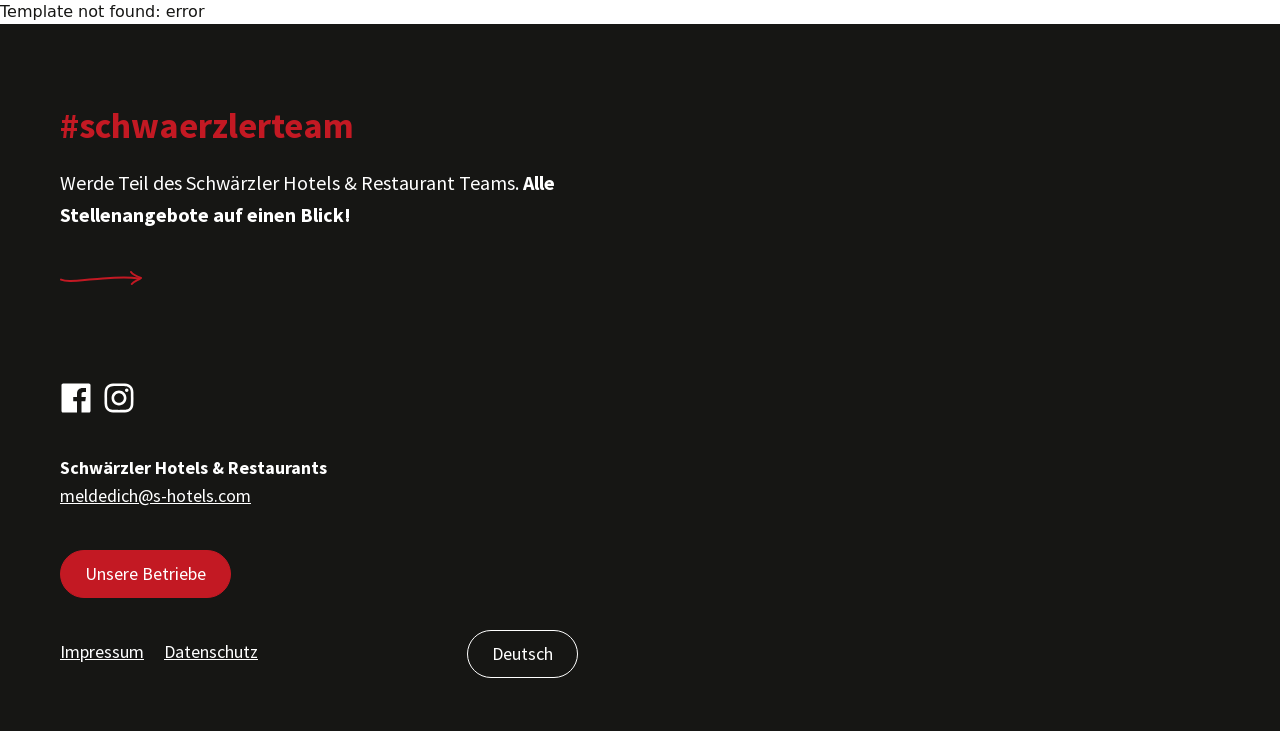Create a detailed description of the webpage's content and layout.

This webpage appears to be a job search portal for the Schwärzler Hotel & Restaurant team. At the top, there is a heading that reads "#schwaerzlerteam" followed by a brief introduction "Werde Teil des Schwärzler Hotels & Restaurant Teams." Below this introduction, there is a call-to-action "Alle Stellenangebote auf einen Blick!" which translates to "All job offers at a glance!".

On the left side of the page, there are several links, including "Offene Stellen" (Open Positions) accompanied by an image, "Facebook" and "Instagram" links, each with their respective icons. Further down, there is a link to "Schwärzler Hotels & Restaurants" and a contact email "meldedich@s-hotels.com".

The page also features a navigation menu with links to "Unsere Betriebe" (Our Operations), "Impressum" (Imprint), "Datenschutz" (Data Protection), and a language option "Deutsch" (German). Overall, the webpage is focused on providing job opportunities and information about the Schwärzler Hotel & Restaurant team.